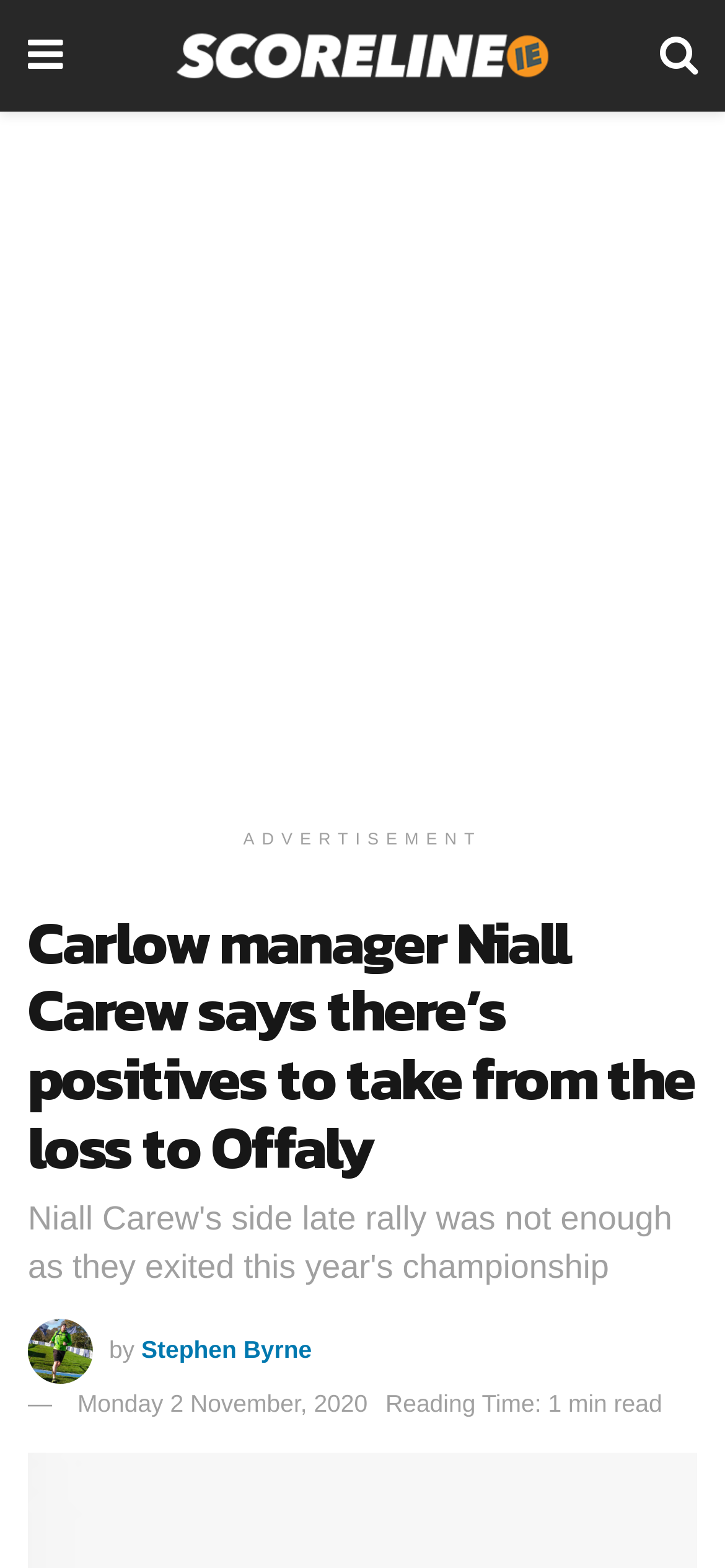What is the date of the article?
Refer to the image and answer the question using a single word or phrase.

Monday 2 November, 2020